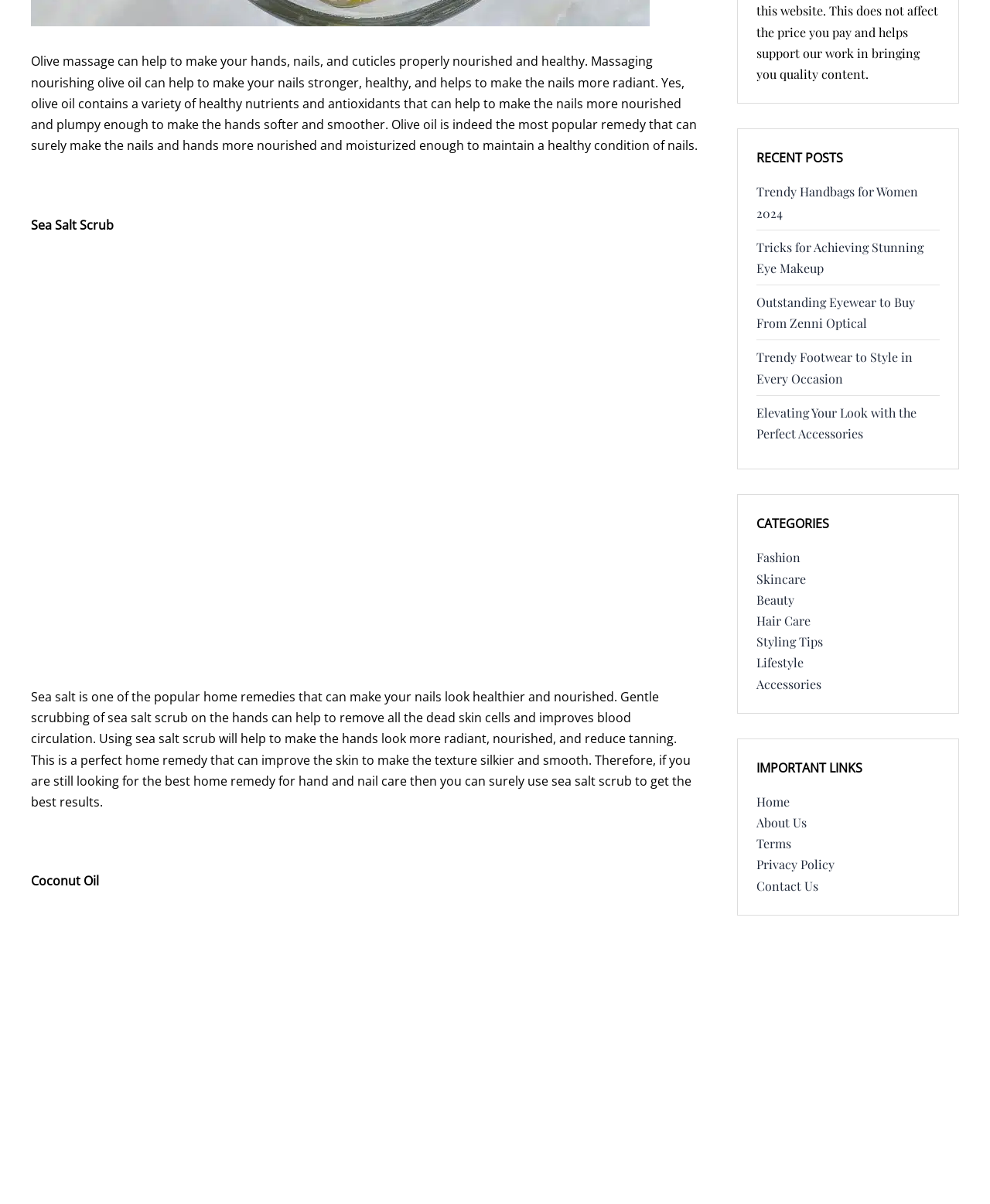Use a single word or phrase to respond to the question:
What is the purpose of sea salt scrub?

Remove dead skin cells and improve blood circulation